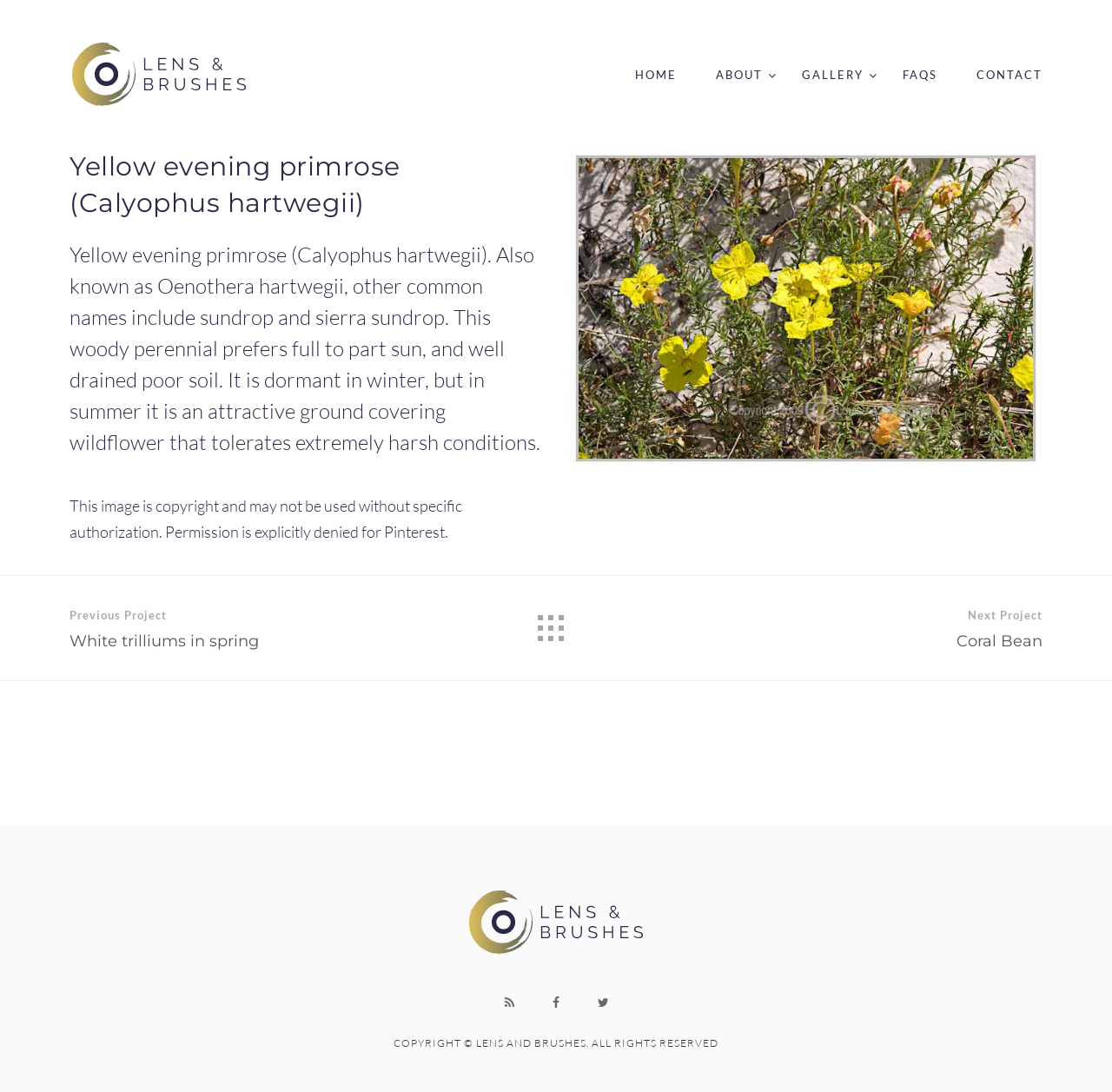What is the name of the next project?
Examine the image and provide an in-depth answer to the question.

The name of the next project can be found in the link at the bottom of the webpage, which is 'Next Project Coral Bean'.